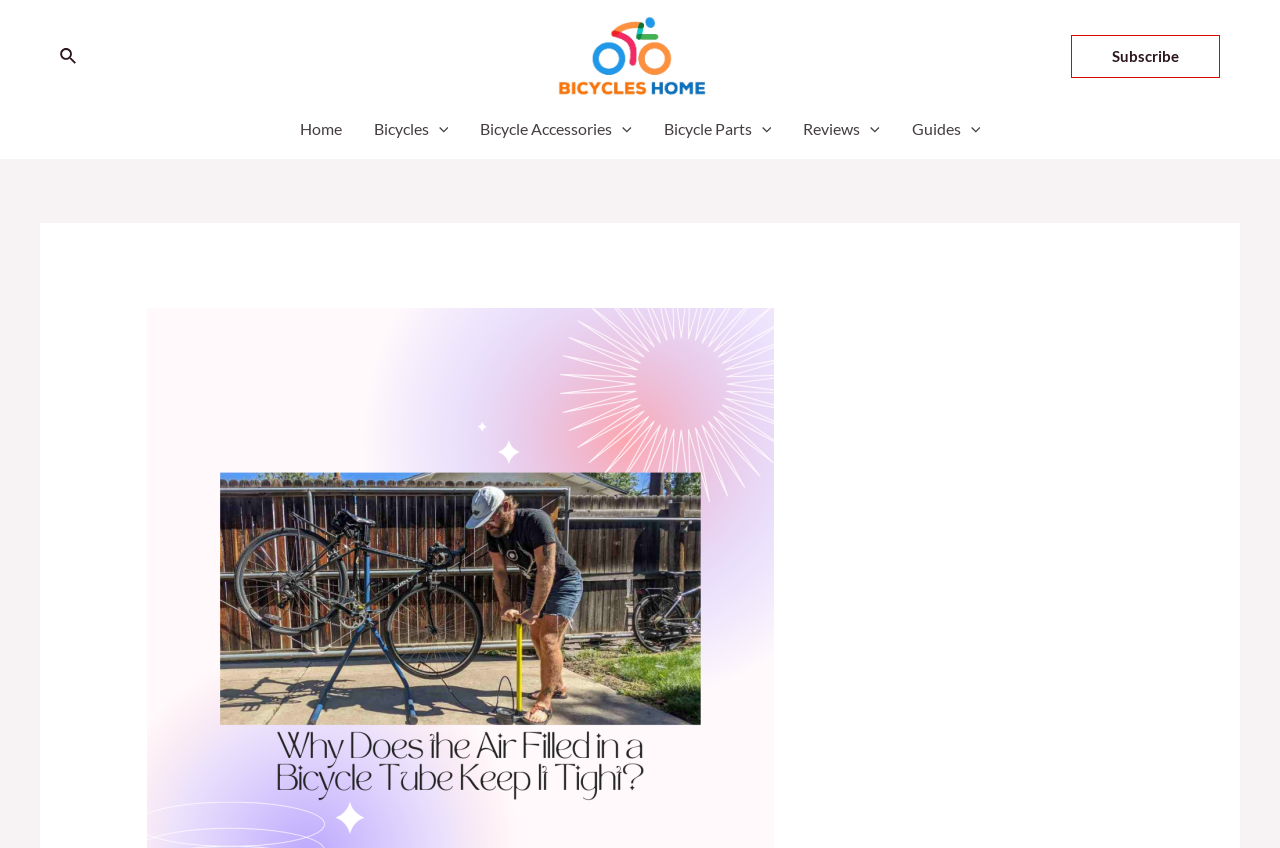Respond to the question below with a single word or phrase:
How many menu toggles are there in the navigation?

5